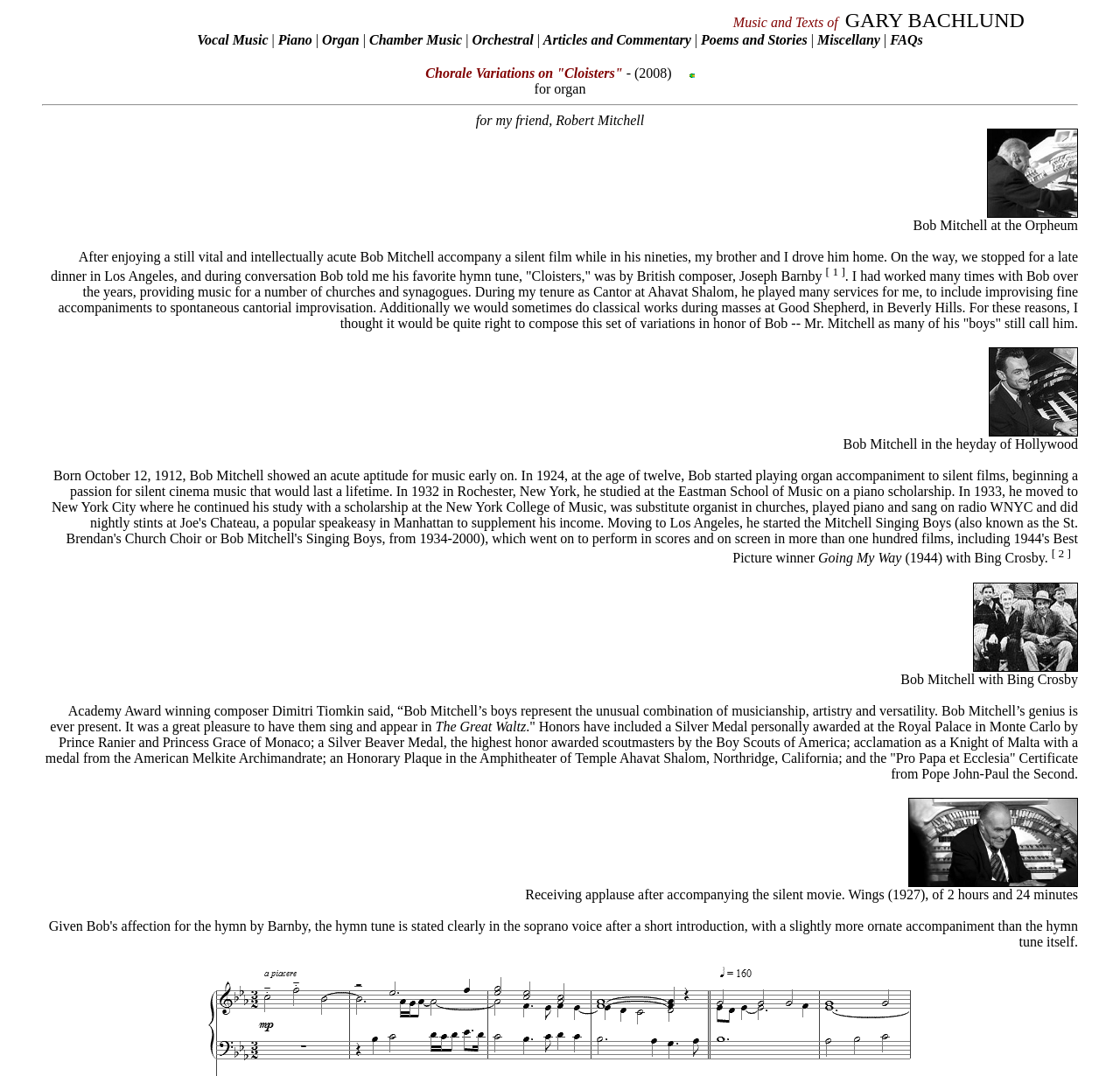What is the name of the composer mentioned in the text?
Please provide a single word or phrase as your answer based on the screenshot.

Joseph Barnby